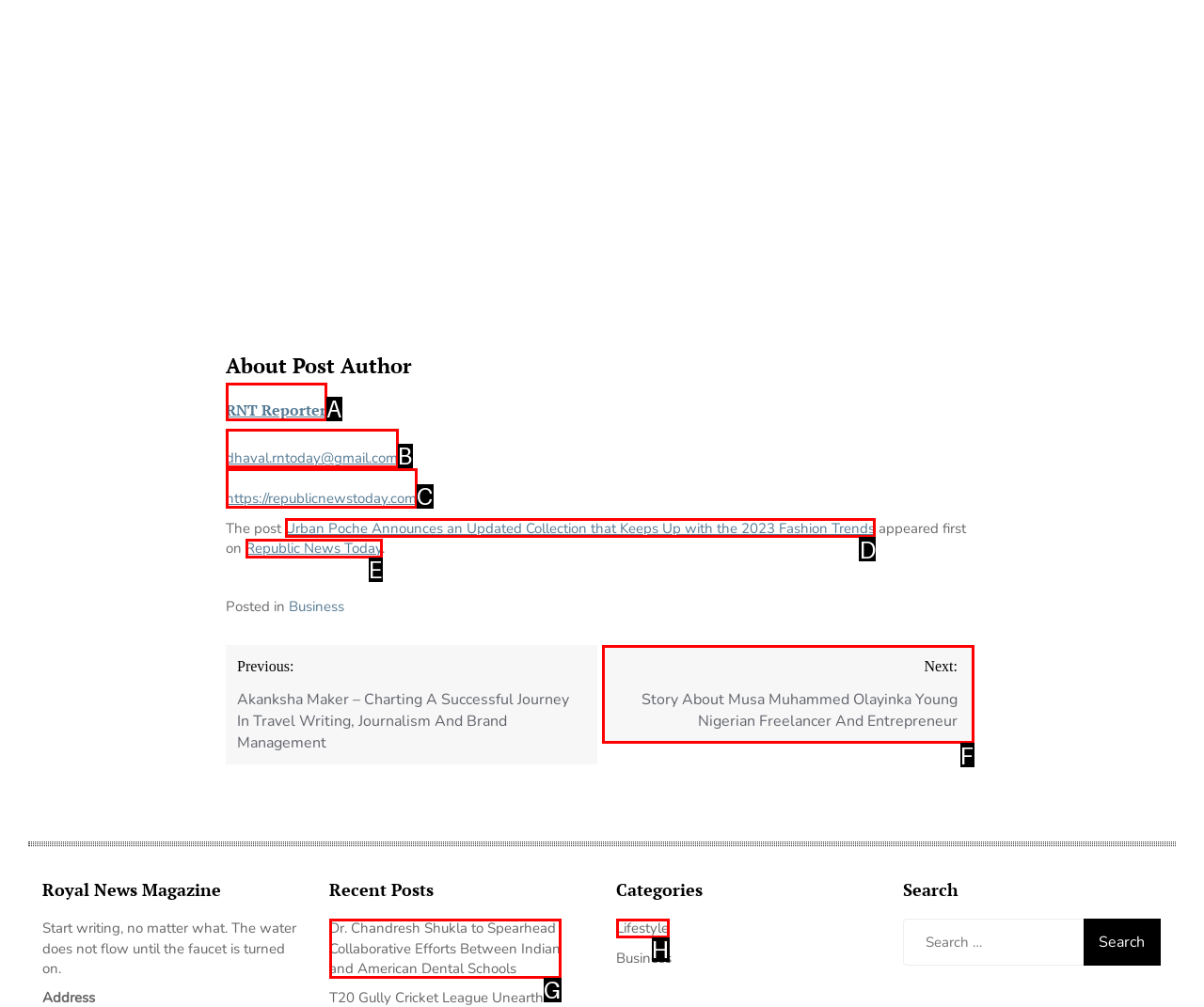Show which HTML element I need to click to perform this task: Read full article Answer with the letter of the correct choice.

D